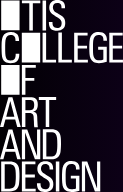Describe all the elements visible in the image meticulously.

The image features the logo of Otis College of Art and Design, prominently displayed in a bold and modern typography. The design emphasizes the name of the institution with "OTIS COLLEGE" positioned vertically along the left side, while "OF ART AND DESIGN" is aligned horizontally below it. The stark contrast against the dark background enhances the visual impact of the logo, reflecting the college's commitment to creativity and artistic excellence. This logo serves as a recognizable symbol of the college, linking it to its identity in the realm of education in art and design.